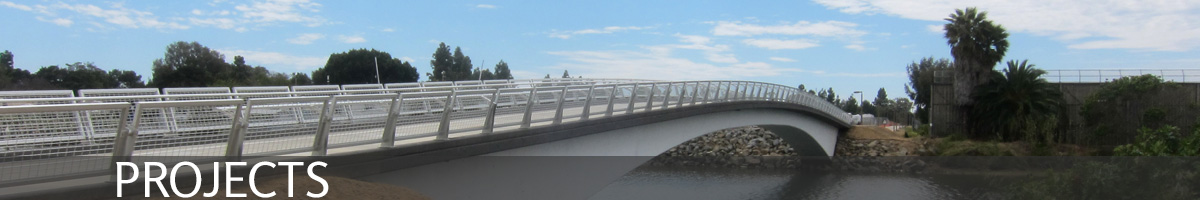Give a detailed account of the visual elements in the image.

The image depicts a modern, elegantly designed bridge spanning a river, symbolizing connectivity and innovative infrastructure projects. In the foreground, the word "PROJECTS" is prominently displayed in bold, white letters against a dark, semi-transparent background, enhancing the focus on the theme of development and engineering accomplishments. The backdrop features a clear blue sky dotted with clouds and lush greenery along the riverbank, suggesting a harmonious integration of nature and man-made structures. This setting not only reflects the beauty of the environment but also underscores the commitment to advancing community infrastructure initiatives.